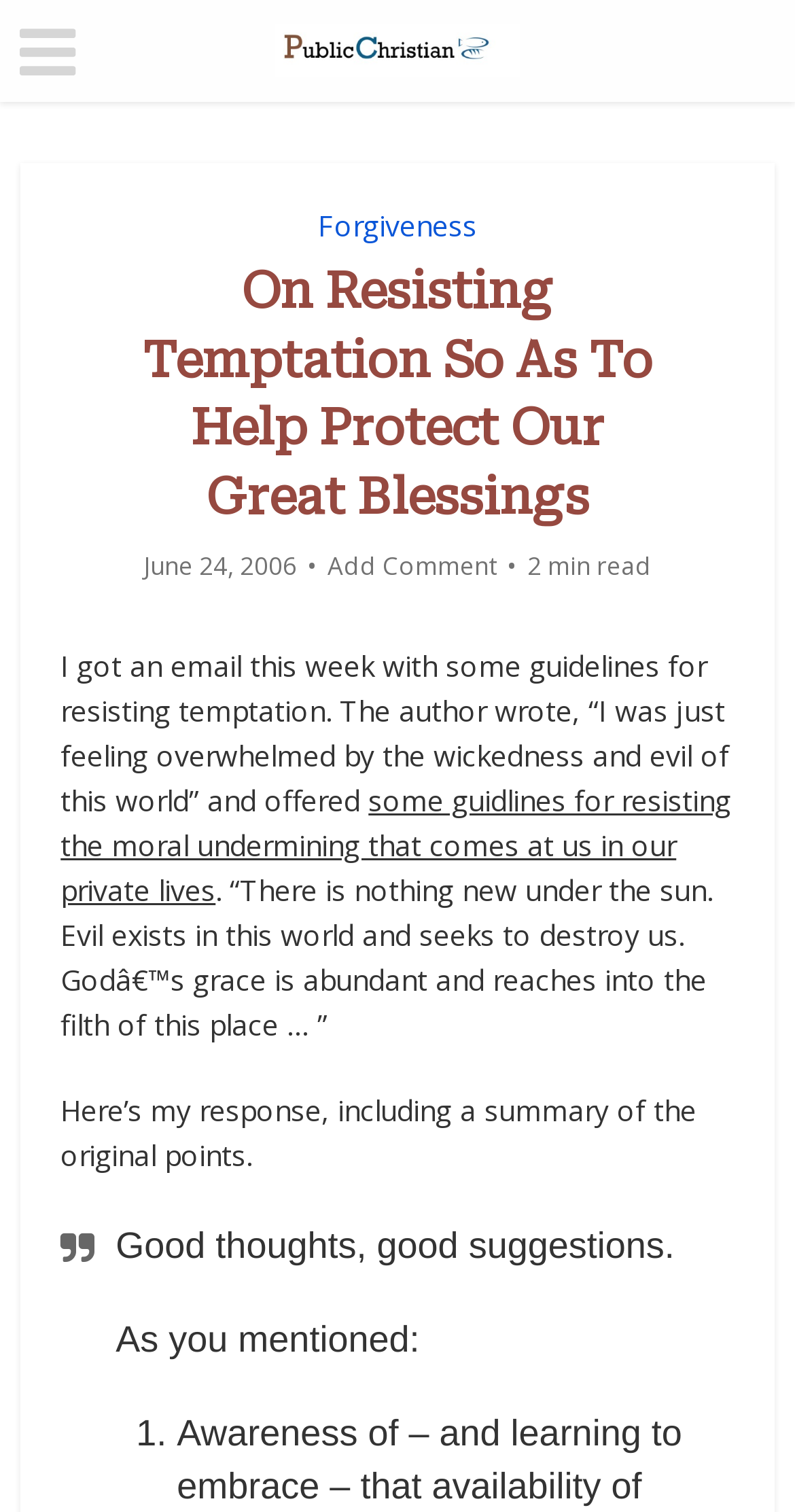Based on the element description: "Add Comment", identify the UI element and provide its bounding box coordinates. Use four float numbers between 0 and 1, [left, top, right, bottom].

[0.412, 0.365, 0.624, 0.385]